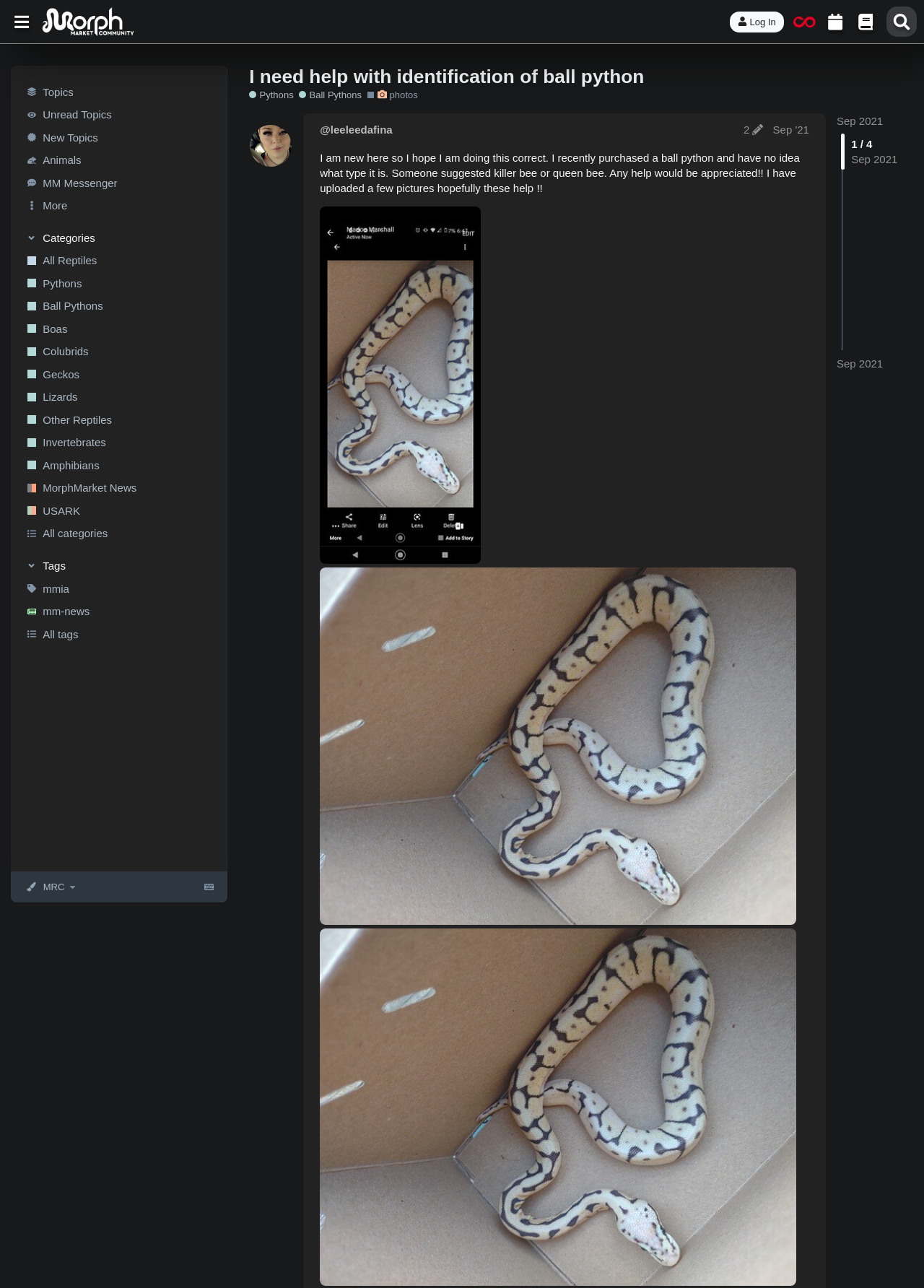Find the bounding box coordinates of the clickable region needed to perform the following instruction: "Go to 'Ball Pythons' category". The coordinates should be provided as four float numbers between 0 and 1, i.e., [left, top, right, bottom].

[0.012, 0.229, 0.245, 0.246]